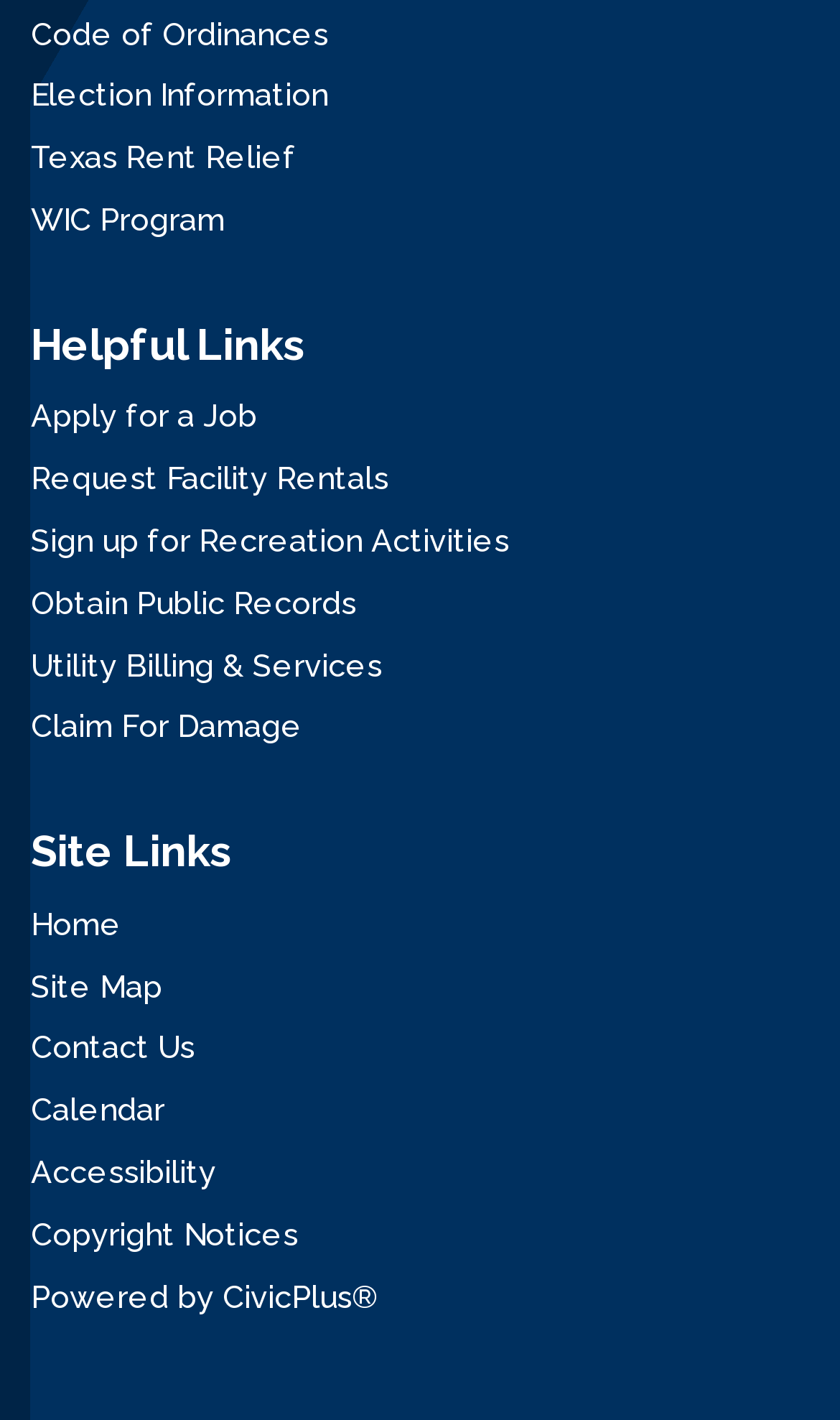Could you highlight the region that needs to be clicked to execute the instruction: "View Code of Ordinances"?

[0.037, 0.01, 0.391, 0.036]